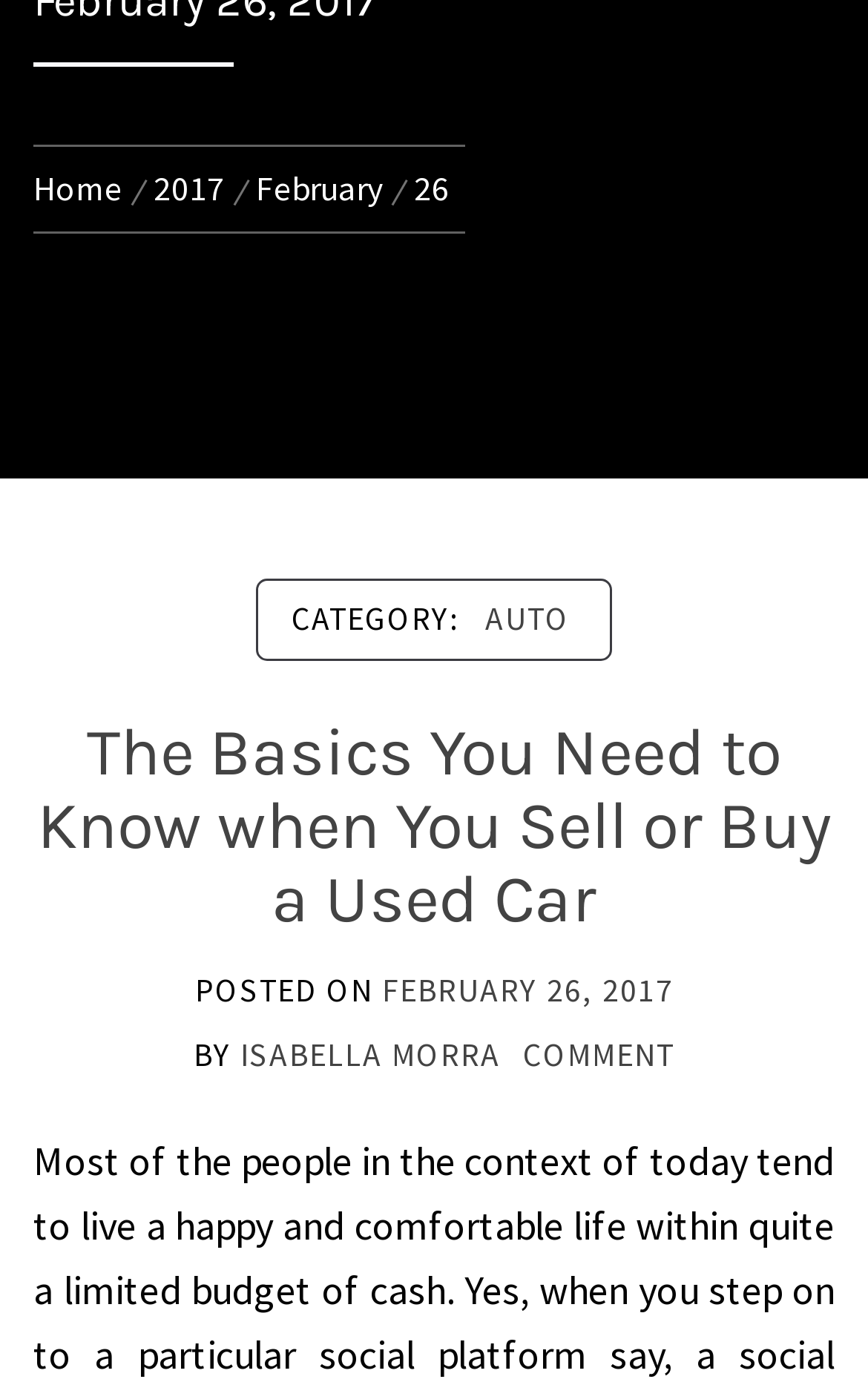When was the article posted?
Refer to the image and offer an in-depth and detailed answer to the question.

The posting date of the article can be determined by looking at the 'POSTED ON' label and its corresponding link 'FEBRUARY 26, 2017'.